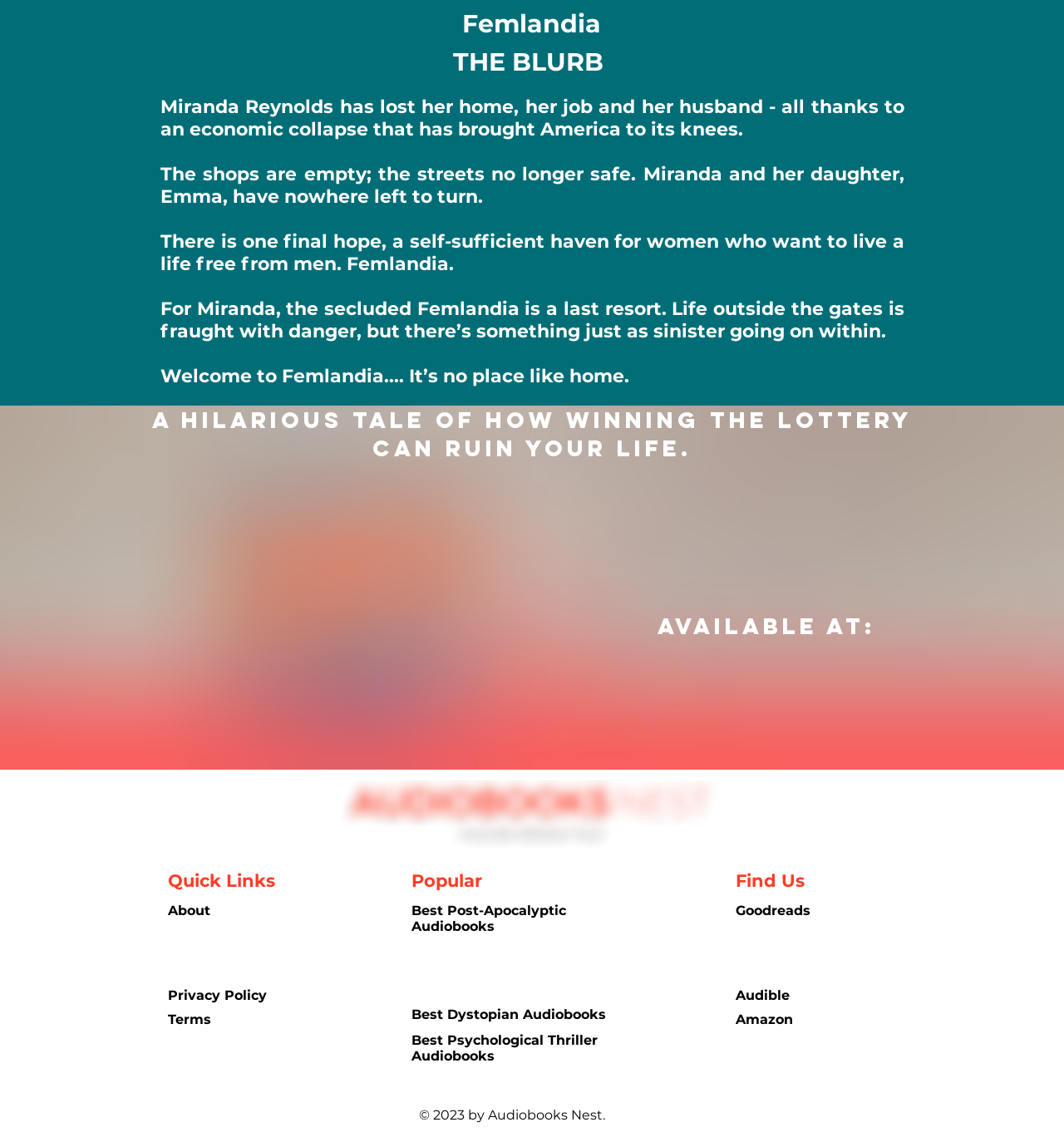Please determine the bounding box coordinates of the element to click on in order to accomplish the following task: "Find more post-apocalyptic audiobooks". Ensure the coordinates are four float numbers ranging from 0 to 1, i.e., [left, top, right, bottom].

[0.387, 0.794, 0.532, 0.822]